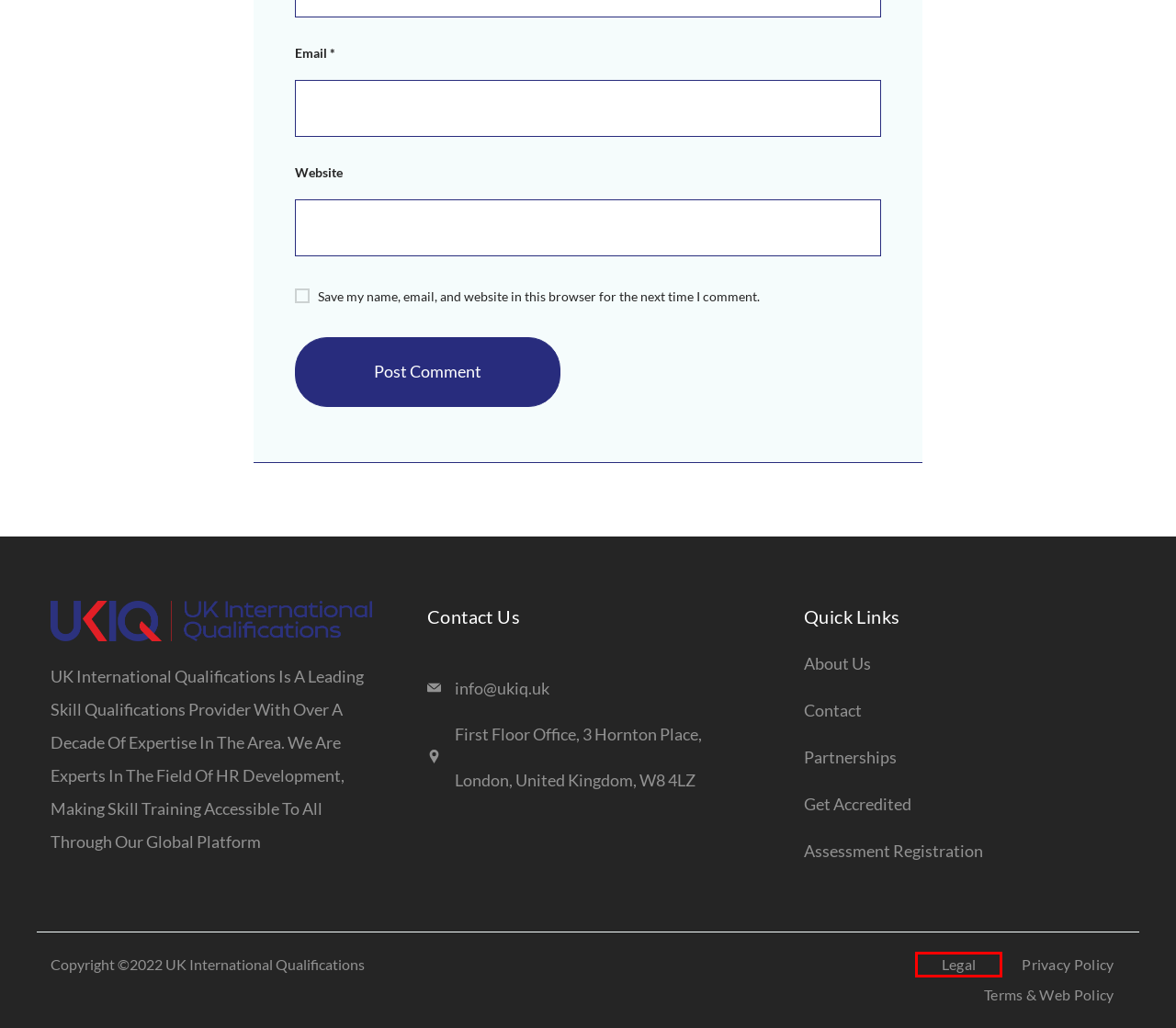Observe the screenshot of a webpage with a red bounding box around an element. Identify the webpage description that best fits the new page after the element inside the bounding box is clicked. The candidates are:
A. Legal – UK International Qualifications
B. Education – UK International Qualifications
C. Privacy Policy – UK International Qualifications
D. Assessment Registration – UK International Qualifications
E. Terms & Web Policy – UK International Qualifications
F. The New era of Skill Development – UK International Qualifications
G. About Us – UK International Qualifications
H. Get Accredited – UK International Qualifications

A